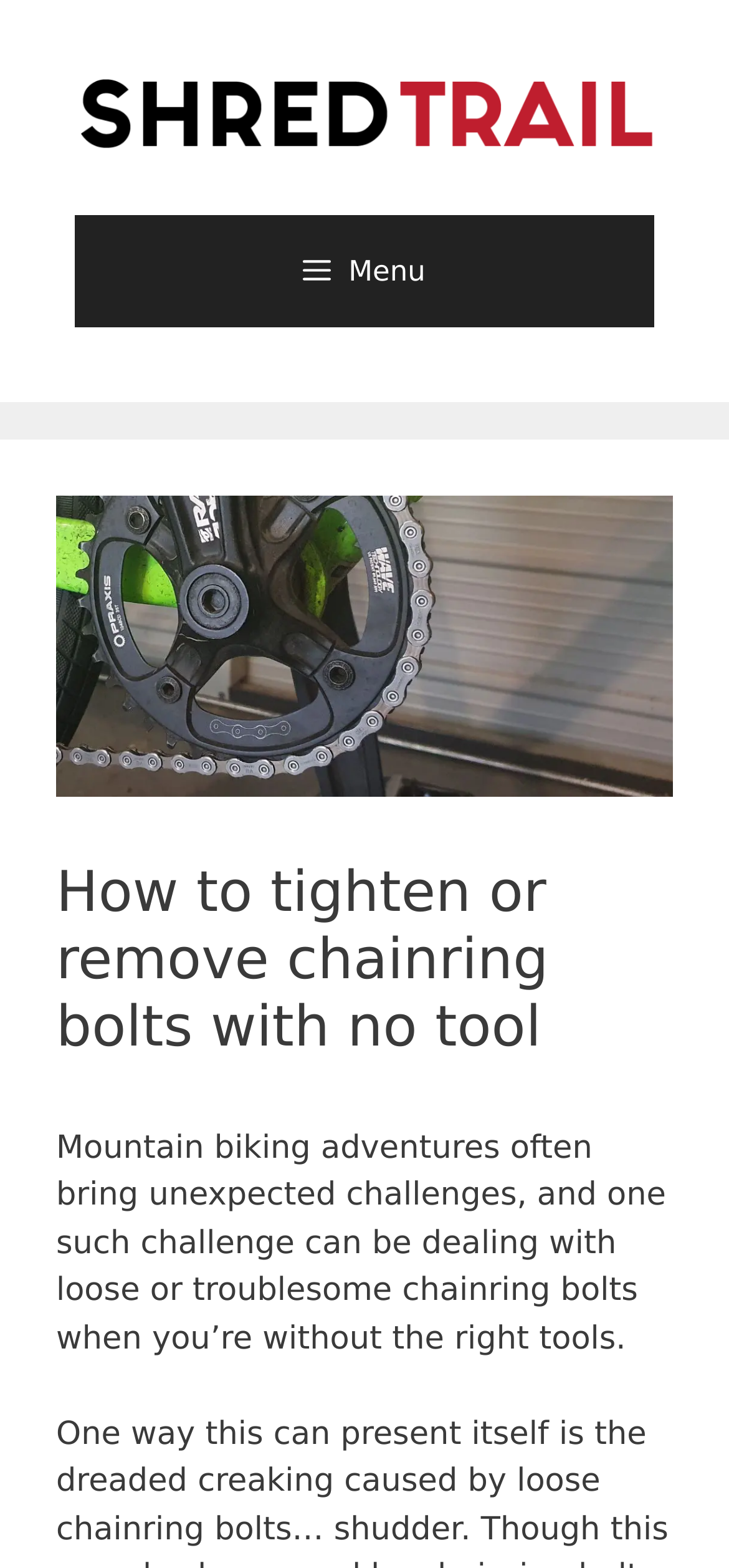Identify the coordinates of the bounding box for the element described below: "Отдых под парусом". Return the coordinates as four float numbers between 0 and 1: [left, top, right, bottom].

None